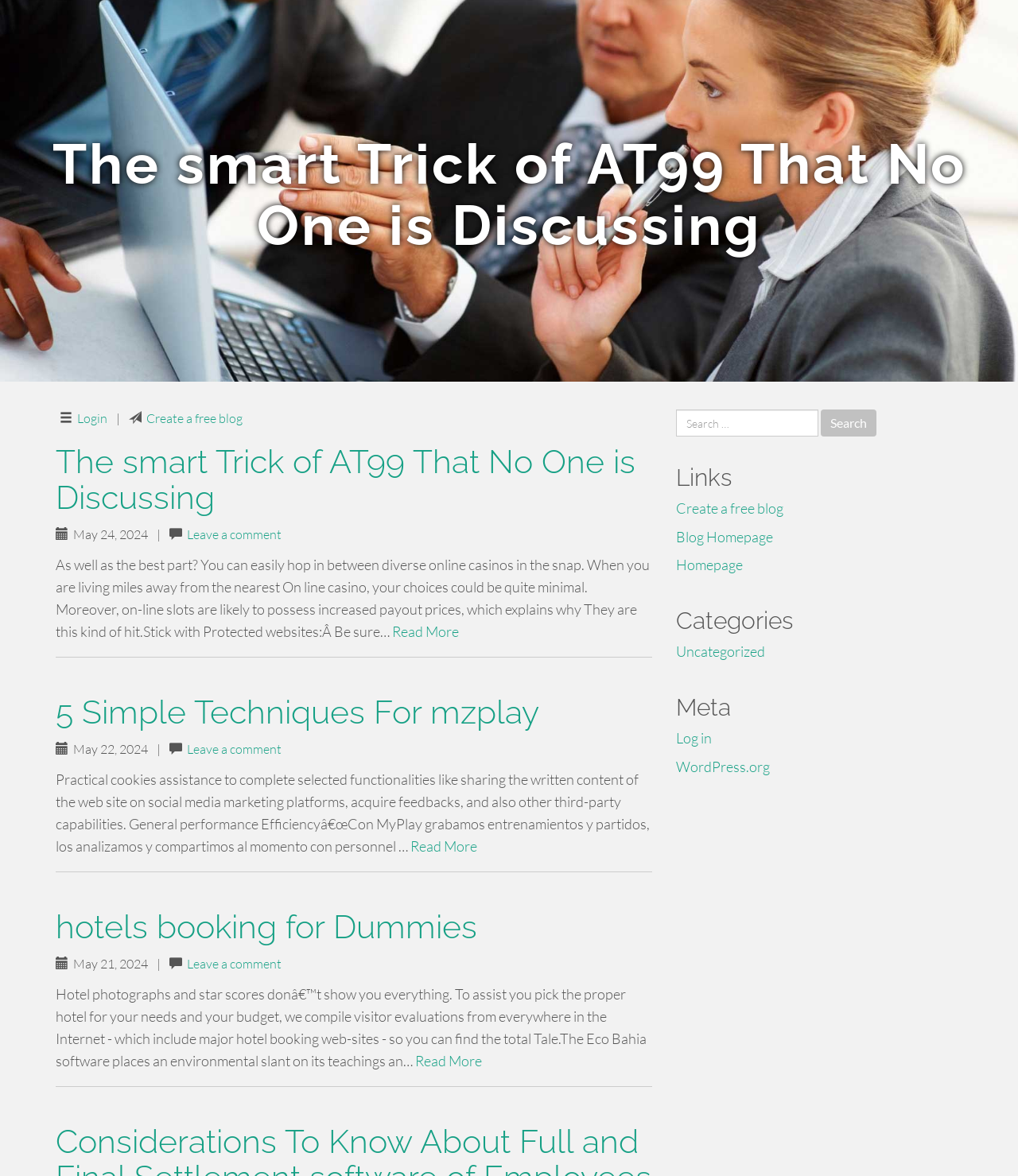Pinpoint the bounding box coordinates of the element that must be clicked to accomplish the following instruction: "Search for something". The coordinates should be in the format of four float numbers between 0 and 1, i.e., [left, top, right, bottom].

[0.664, 0.348, 0.804, 0.371]